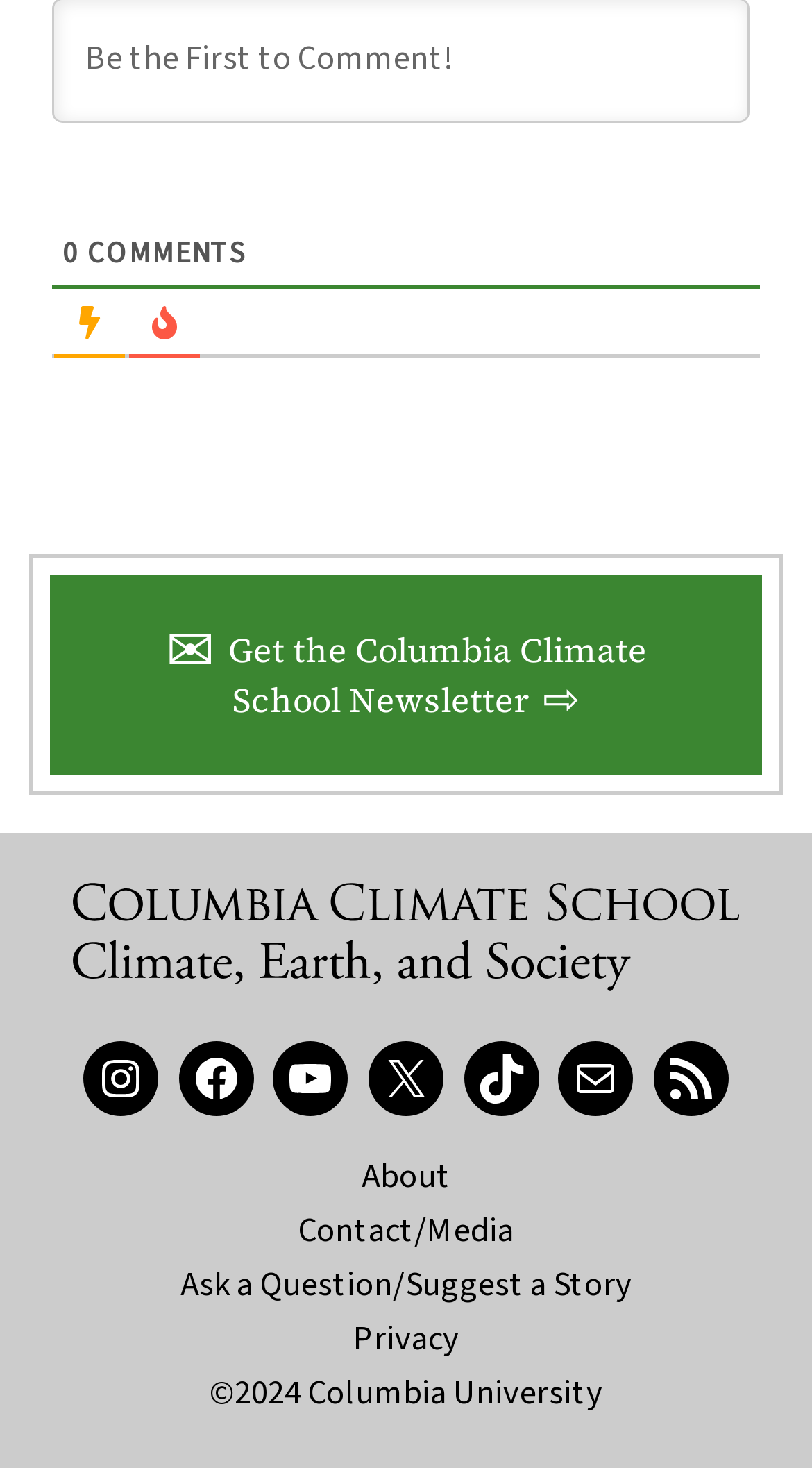Please find the bounding box coordinates of the element's region to be clicked to carry out this instruction: "Read the Hotel Review: Mèlisses in Andros".

None